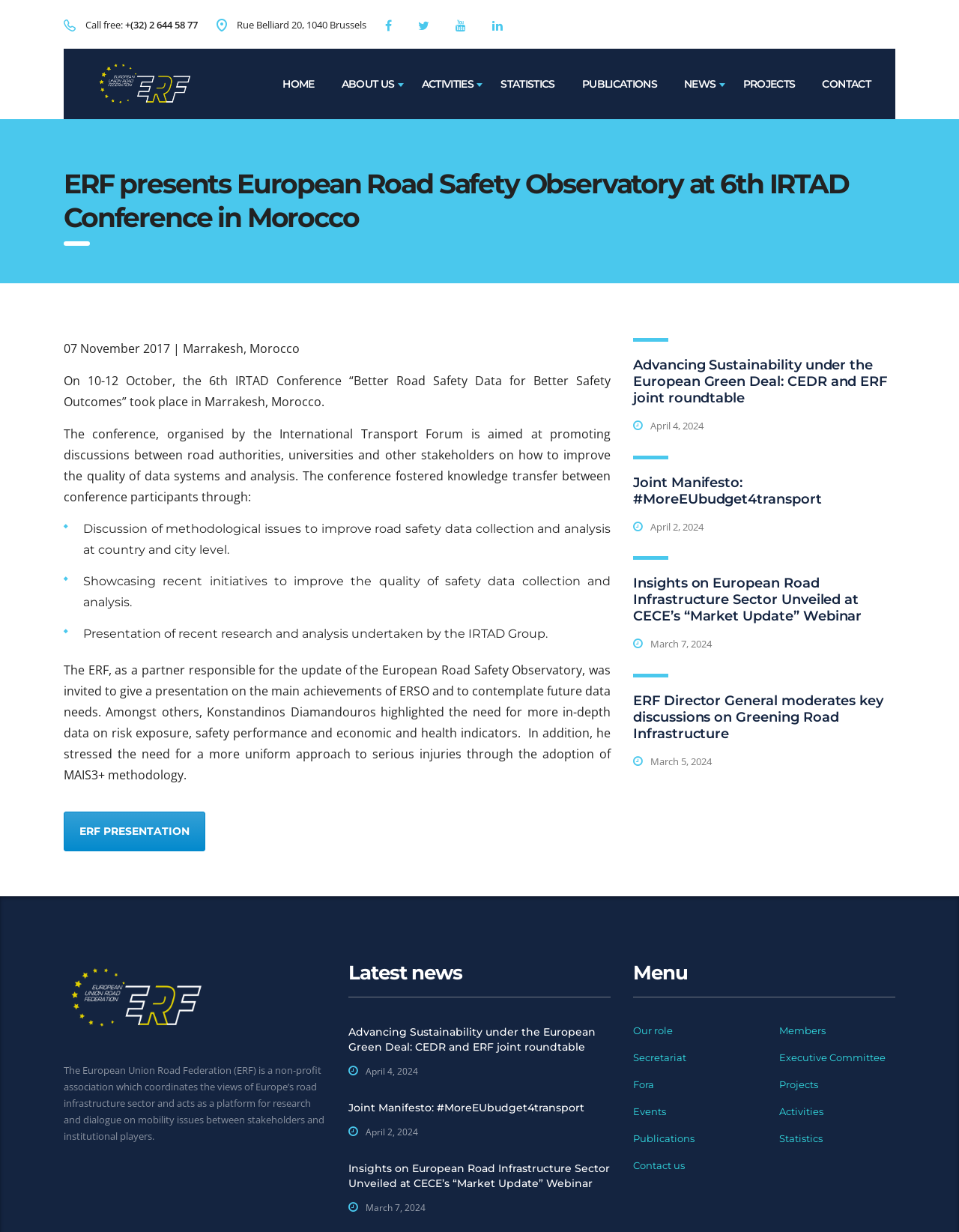Select the bounding box coordinates of the element I need to click to carry out the following instruction: "View the ERF presentation".

[0.066, 0.659, 0.214, 0.691]